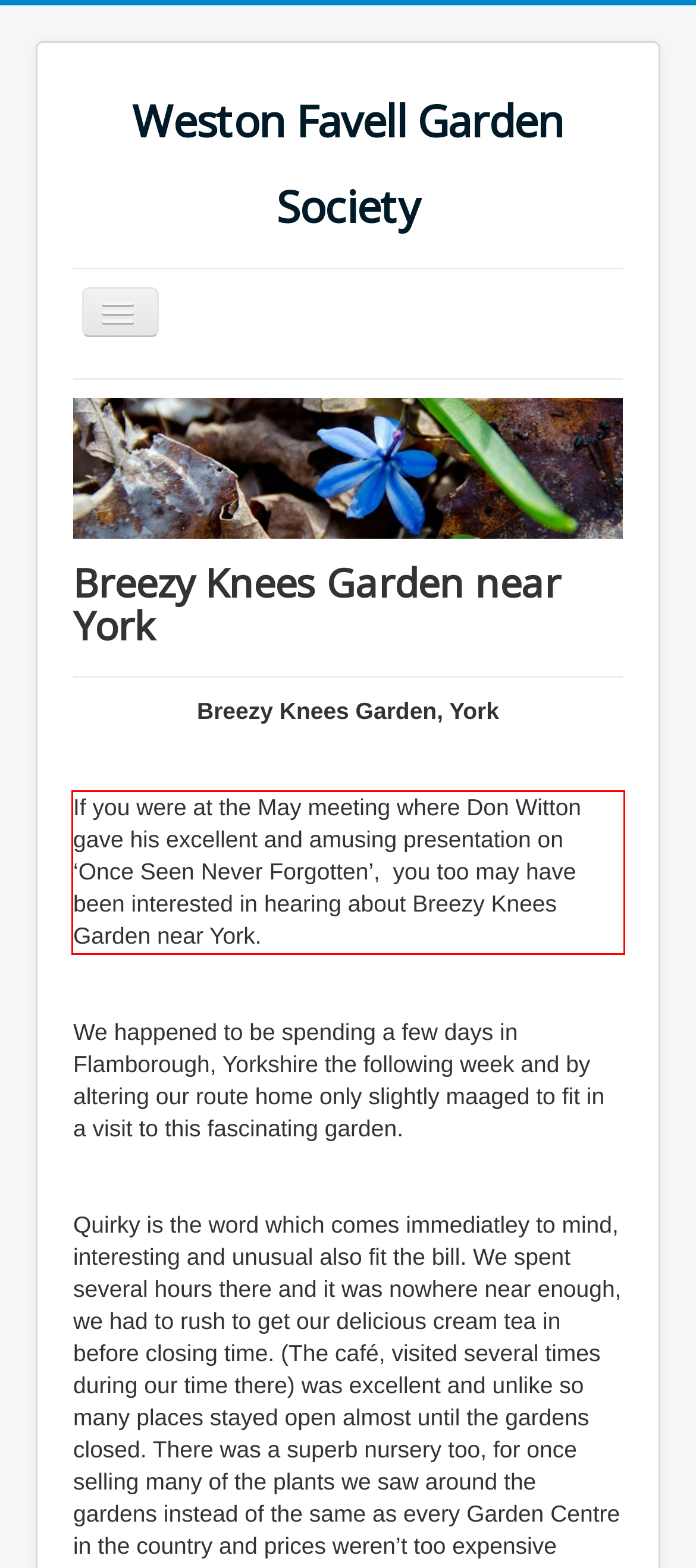Analyze the webpage screenshot and use OCR to recognize the text content in the red bounding box.

If you were at the May meeting where Don Witton gave his excellent and amusing presentation on ‘Once Seen Never Forgotten’, you too may have been interested in hearing about Breezy Knees Garden near York.